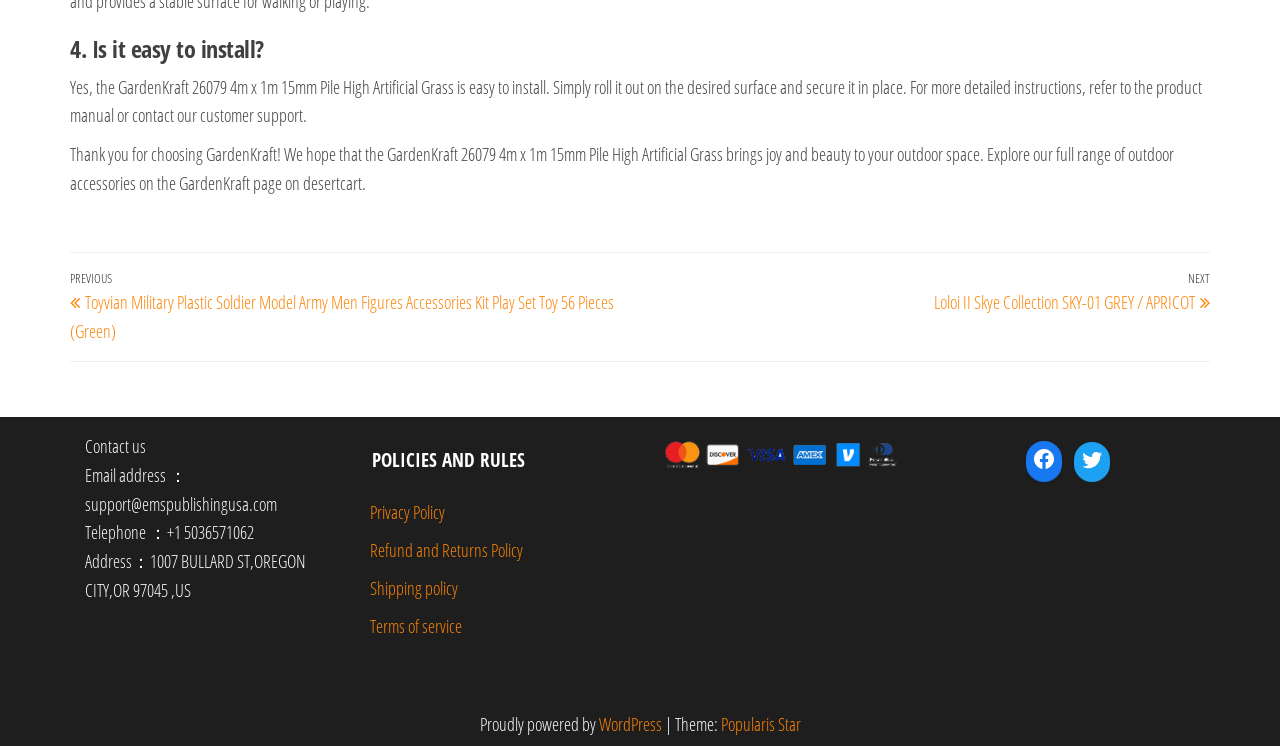Given the following UI element description: "Popularis Star", find the bounding box coordinates in the webpage screenshot.

[0.563, 0.954, 0.625, 0.986]